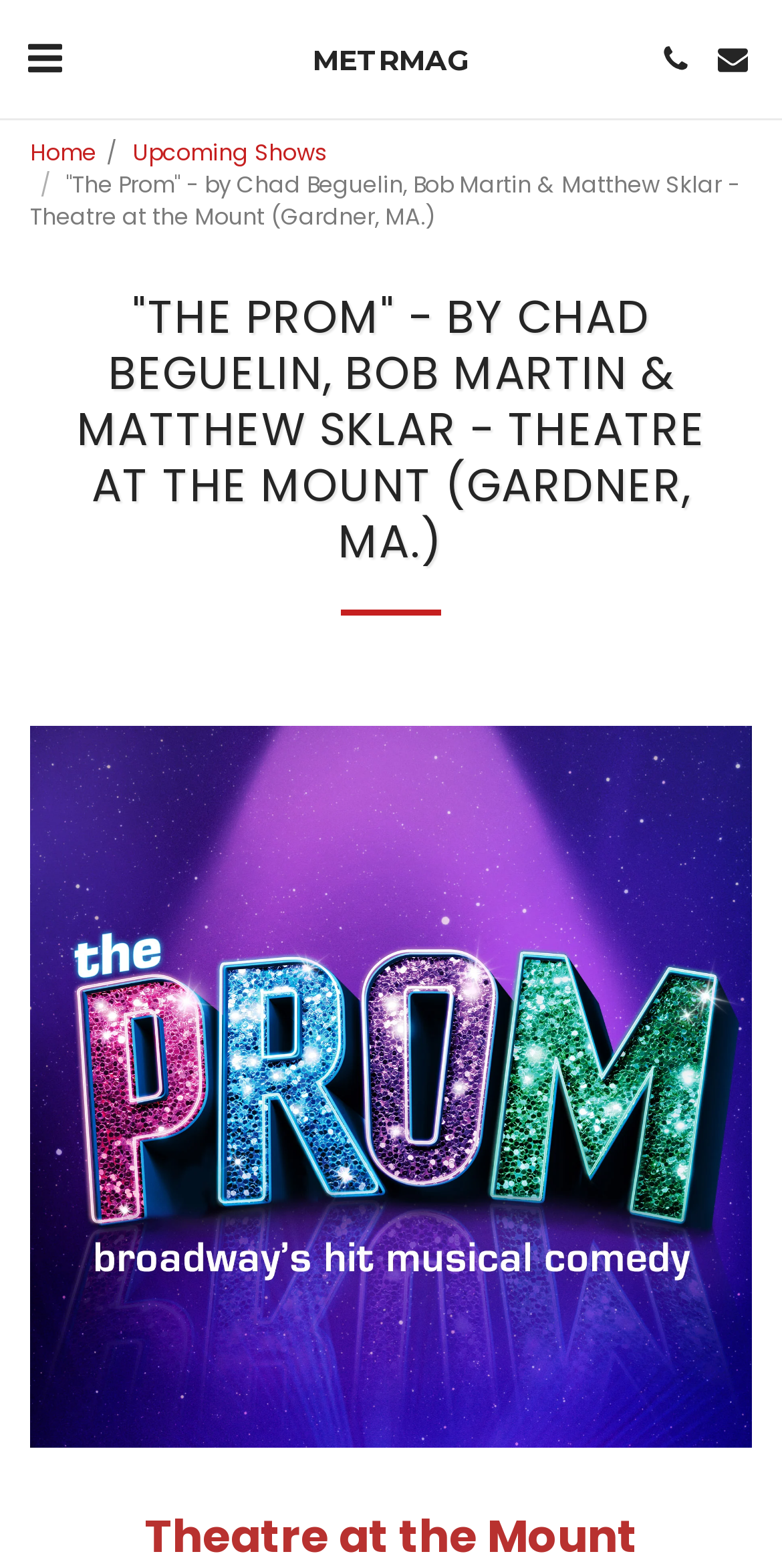Identify the main heading of the webpage and provide its text content.

"THE PROM" - BY CHAD BEGUELIN, BOB MARTIN & MATTHEW SKLAR - THEATRE AT THE MOUNT (GARDNER, MA.)